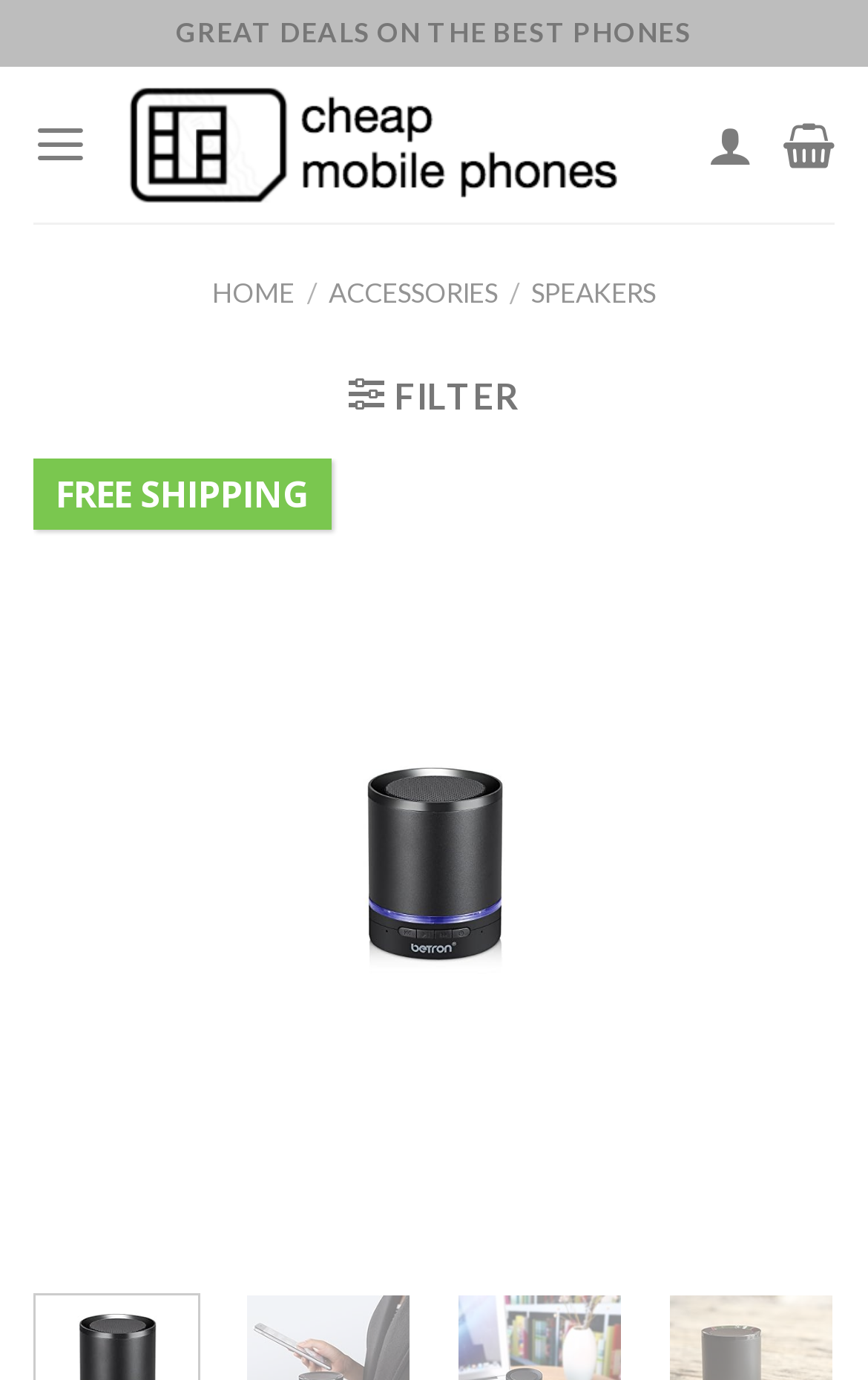Give a complete and precise description of the webpage's appearance.

This webpage appears to be an e-commerce product page for a wireless portable Bluetooth speaker. At the top, there is a header section with a title "GREAT DEALS ON THE BEST PHONES" and a link to "My blog" accompanied by an image. Below this, there is a menu section with links to "HOME", "ACCESSORIES", and "SPEAKERS". The "SPEAKERS" link has a dropdown menu with a "FILTER" option.

The main content of the page is a product showcase, featuring a large image of the Bluetooth speaker that takes up most of the page. Above the image, there is a link to "FREE SHIPPING". Below the image, there are navigation buttons to move to the previous or next product, each accompanied by an arrow icon.

On the top-right corner, there are two social media links represented by icons. The page also has a meta description that mentions the product's features, including wireless connectivity via Bluetooth, compatibility with various devices, and a built-in microphone.